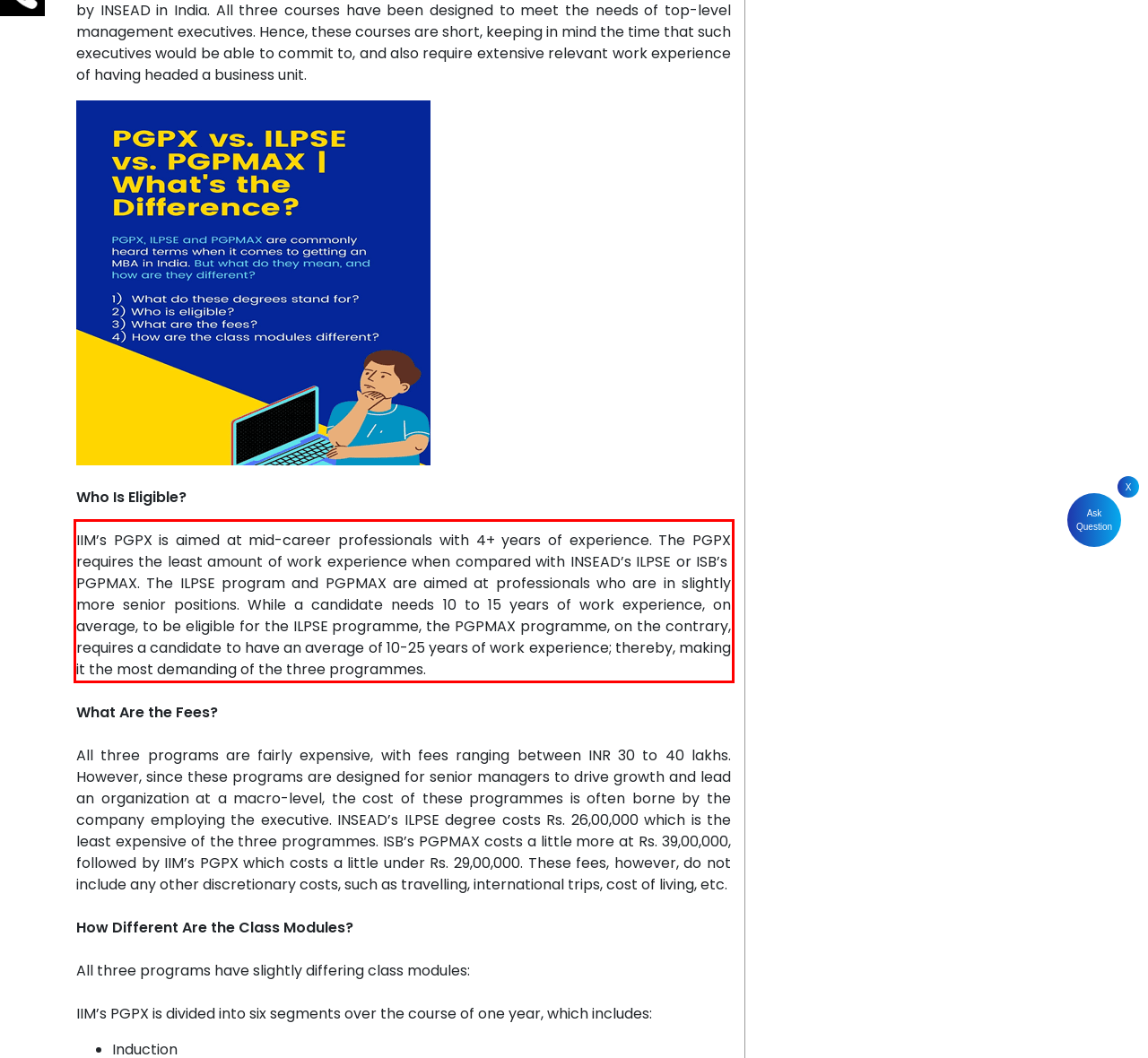Please take the screenshot of the webpage, find the red bounding box, and generate the text content that is within this red bounding box.

IIM’s PGPX is aimed at mid-career professionals with 4+ years of experience. The PGPX requires the least amount of work experience when compared with INSEAD’s ILPSE or ISB’s PGPMAX. The ILPSE program and PGPMAX are aimed at professionals who are in slightly more senior positions. While a candidate needs 10 to 15 years of work experience, on average, to be eligible for the ILPSE programme, the PGPMAX programme, on the contrary, requires a candidate to have an average of 10-25 years of work experience; thereby, making it the most demanding of the three programmes.